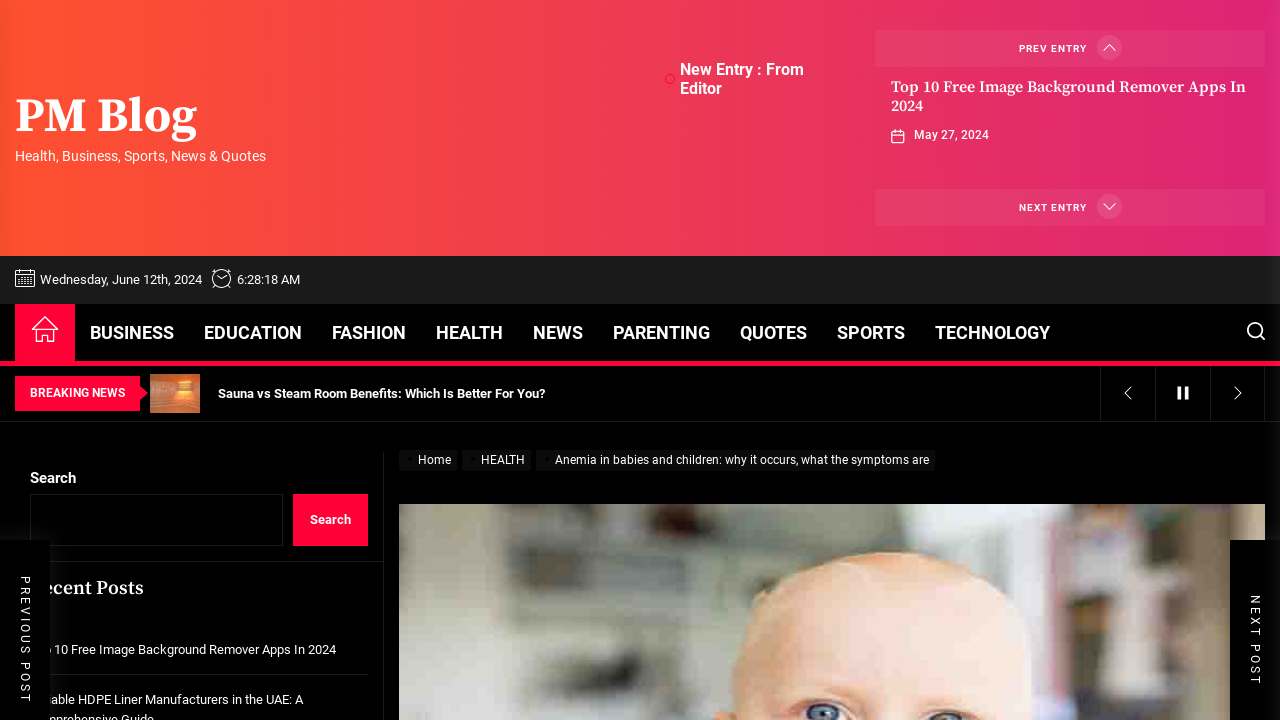Locate the bounding box coordinates of the clickable area needed to fulfill the instruction: "View the 'Recent Posts'".

[0.023, 0.801, 0.288, 0.833]